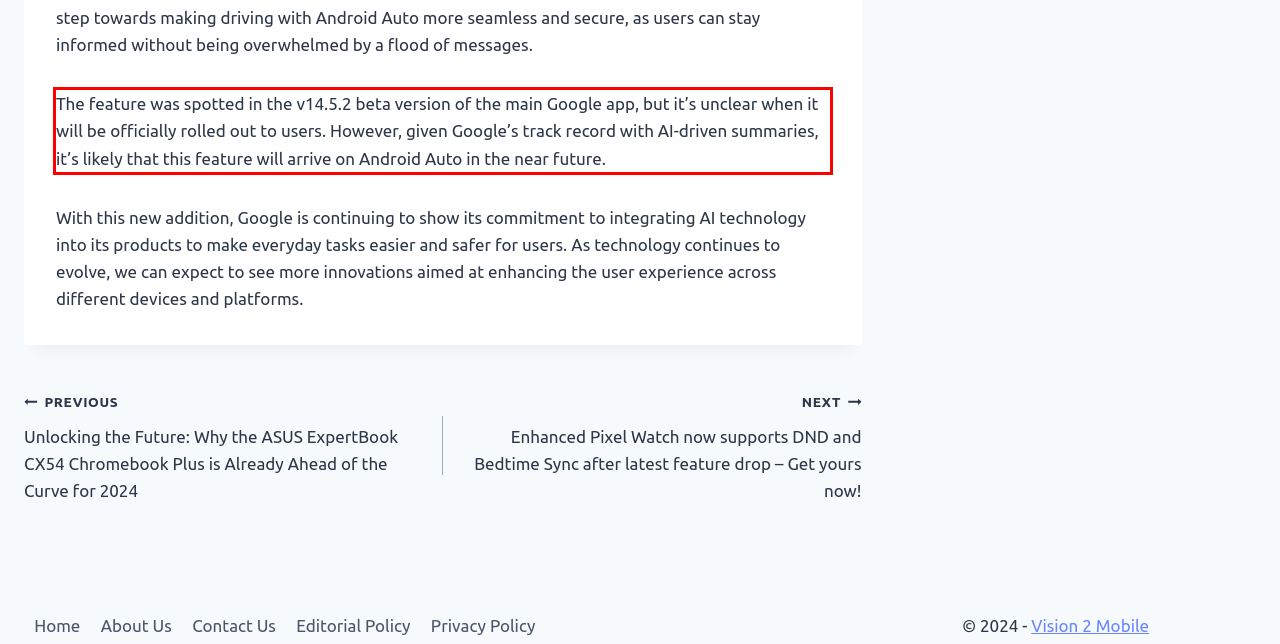Given a webpage screenshot with a red bounding box, perform OCR to read and deliver the text enclosed by the red bounding box.

The feature was spotted in the v14.5.2 beta version of the main Google app, but it’s unclear when it will be officially rolled out to users. However, given Google’s track record with AI-driven summaries, it’s likely that this feature will arrive on Android Auto in the near future.